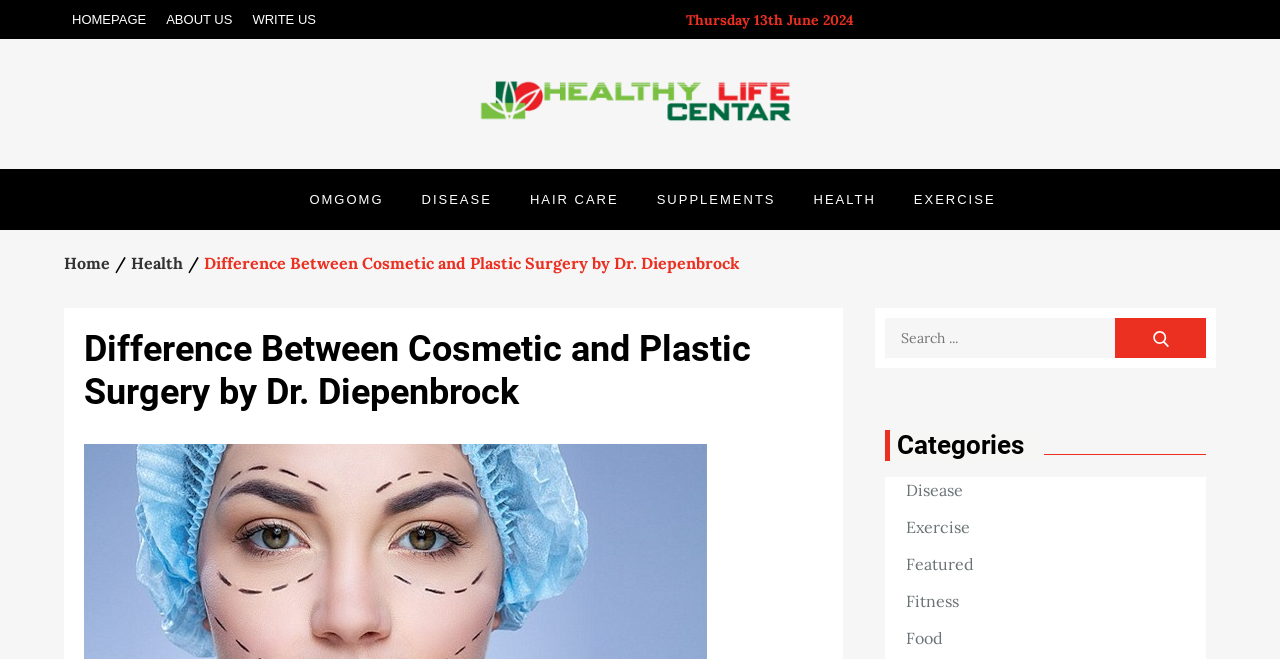Could you provide the bounding box coordinates for the portion of the screen to click to complete this instruction: "view about us page"?

[0.124, 0.0, 0.188, 0.059]